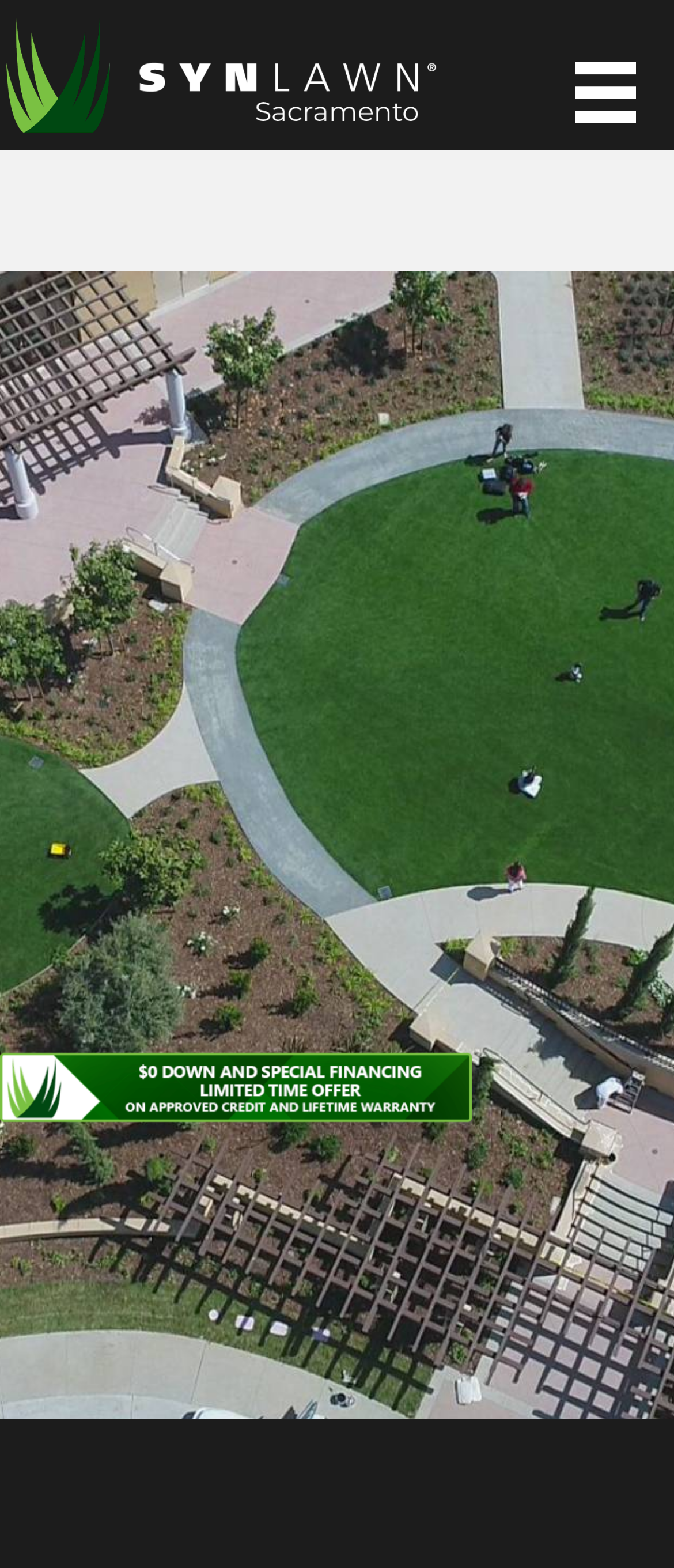Can you locate the main headline on this webpage and provide its text content?

UNMATCHED FIRE SAFETY BENEFITS FROM SYNLAWN® ARTIFICIAL GRASS